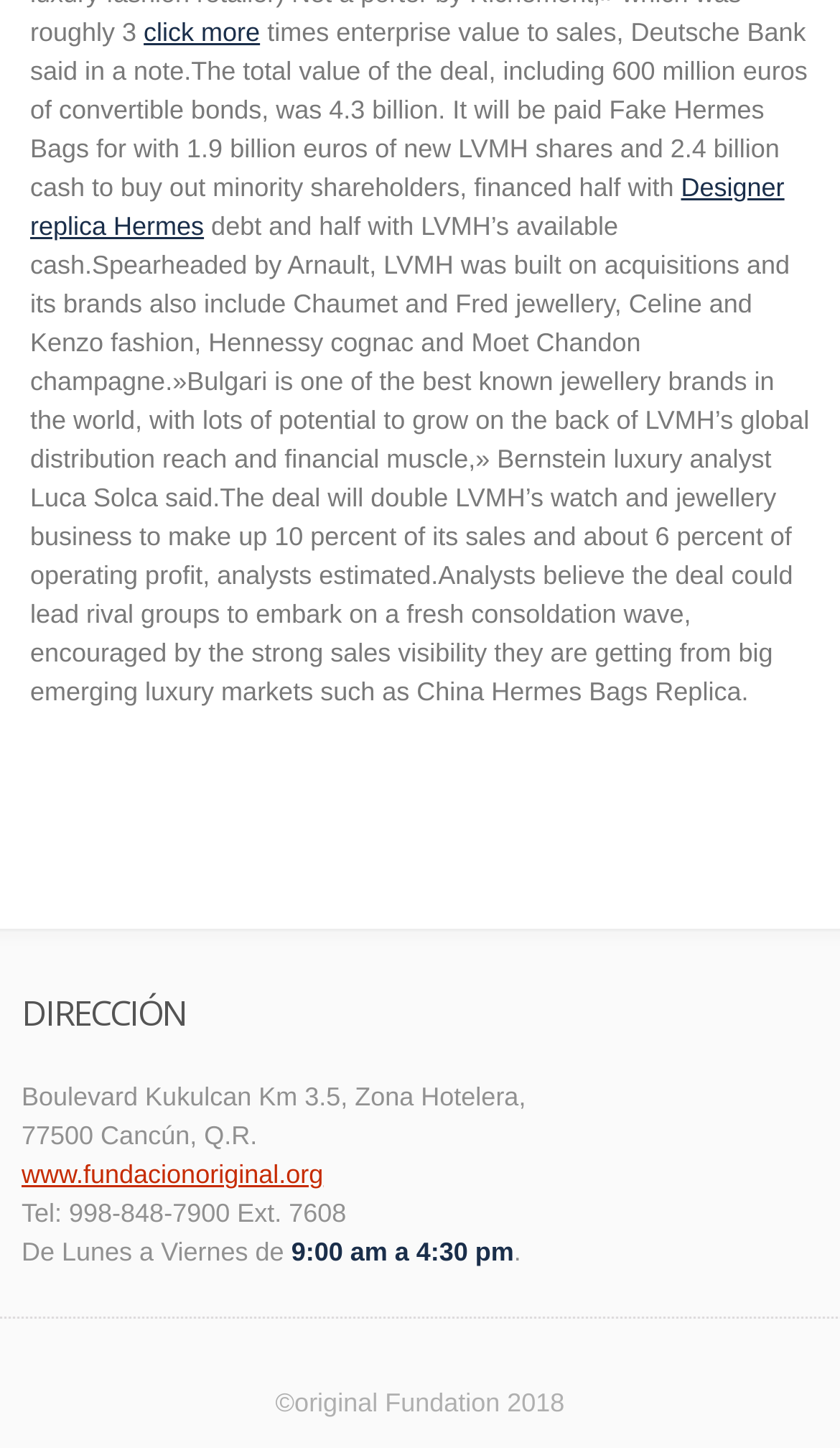Please provide a comprehensive answer to the question based on the screenshot: What is the name of the jewellery brand acquired by LVMH?

The text states that 'Bulgari is one of the best known jewellery brands in the world, with lots of potential to grow on the back of LVMH’s global distribution reach and financial muscle...'